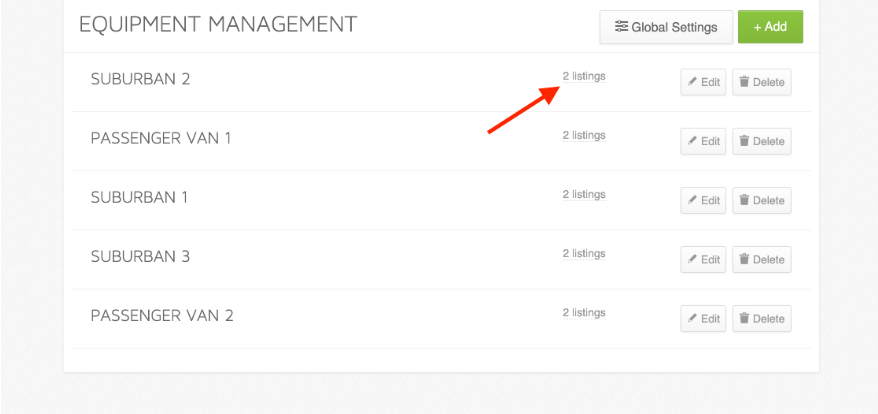Please analyze the image and provide a thorough answer to the question:
How many associated listings does 'PASSENGER VAN 1' have?

The number of associated listings for 'PASSENGER VAN 1' is one because it is noted with the number '1' in the table, which represents the count of listings.